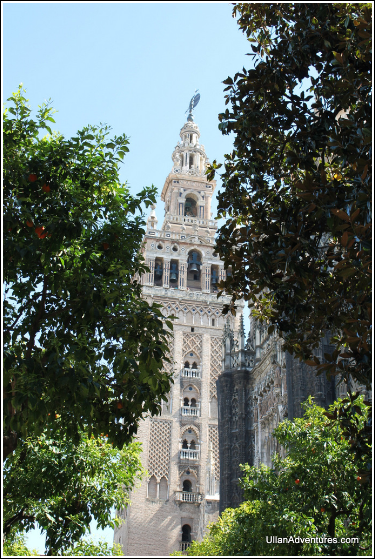What is the color of the sky?
Utilize the information in the image to give a detailed answer to the question.

The caption describes the sky as 'clear blue', indicating that the day is sunny and cloudless, which adds to the overall serenity and beauty of the scene.